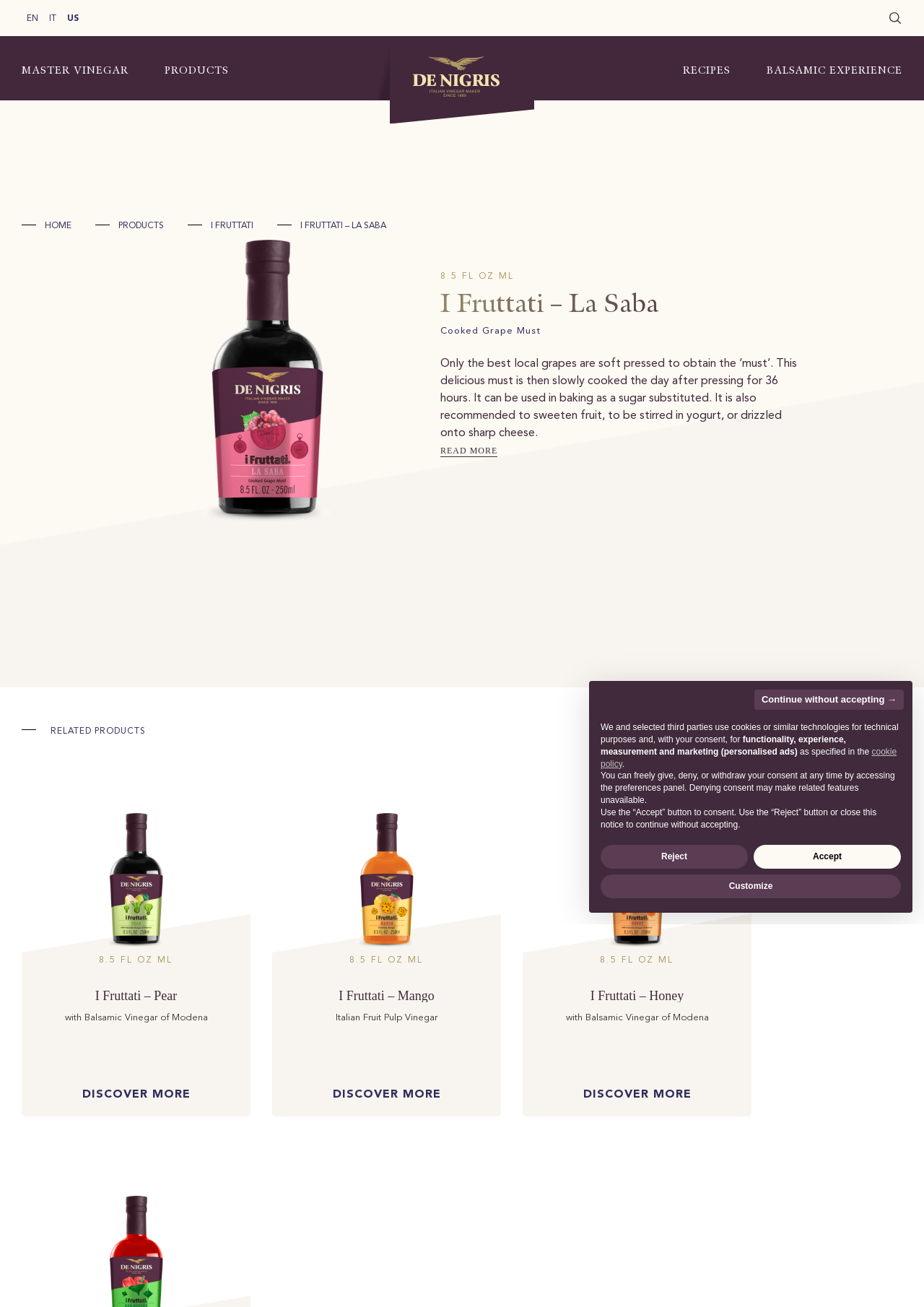What is the language of the website?
Answer the question with a single word or phrase by looking at the picture.

English